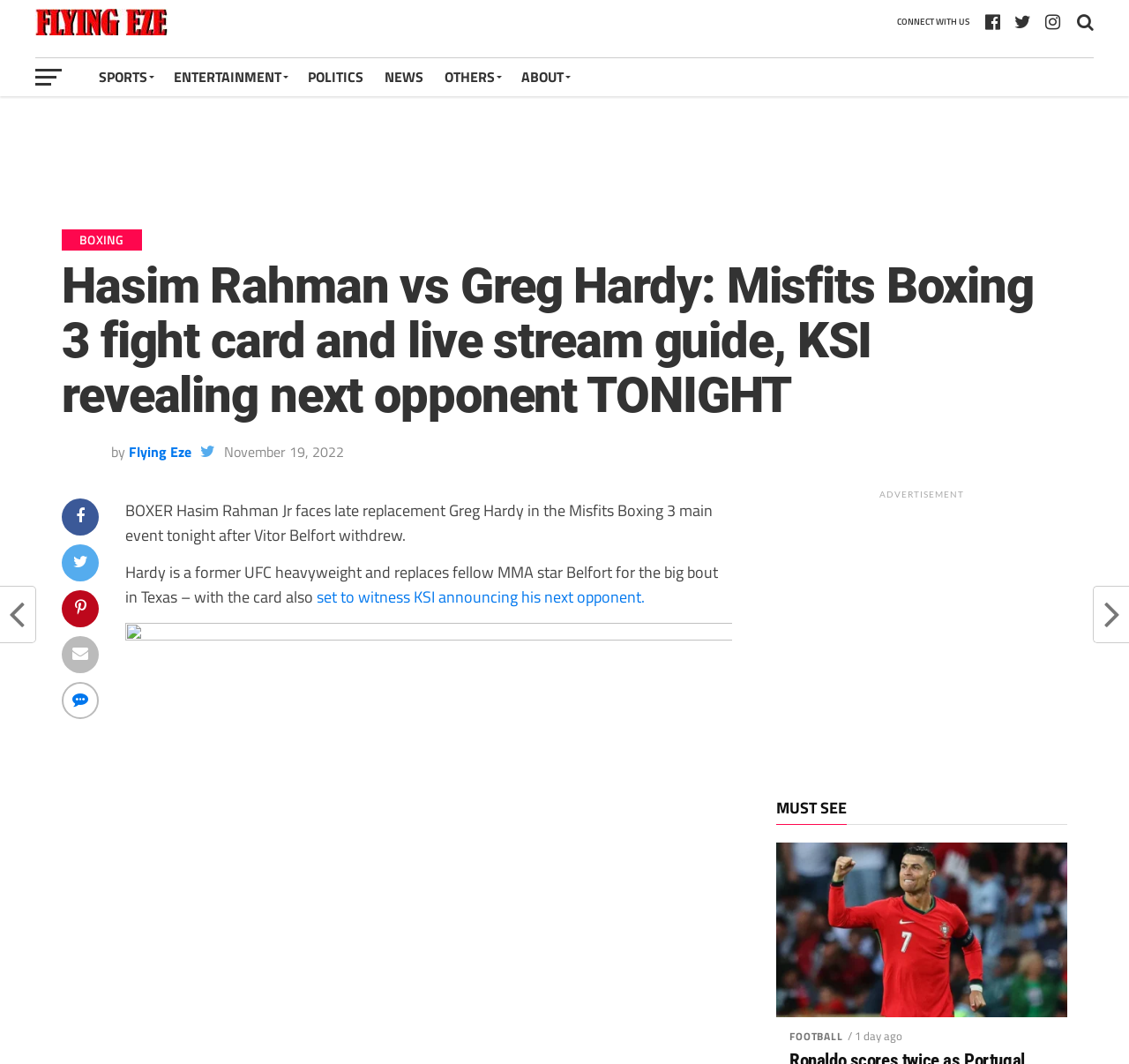Can you extract the headline from the webpage for me?

Hasim Rahman vs Greg Hardy: Misfits Boxing 3 fight card and live stream guide, KSI revealing next opponent TONIGHT